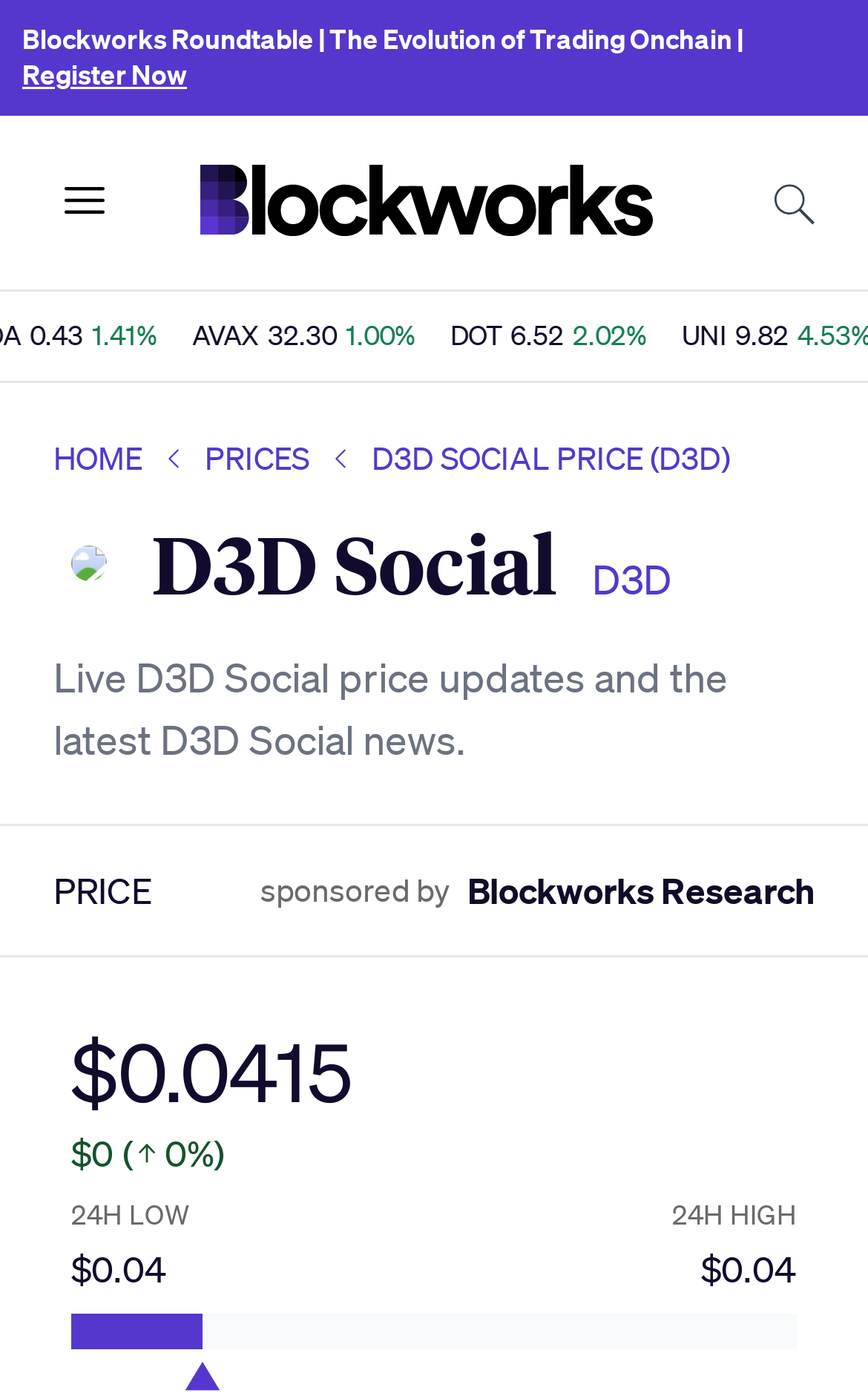Pinpoint the bounding box coordinates of the clickable element to carry out the following instruction: "Search for something."

[0.892, 0.13, 0.938, 0.16]